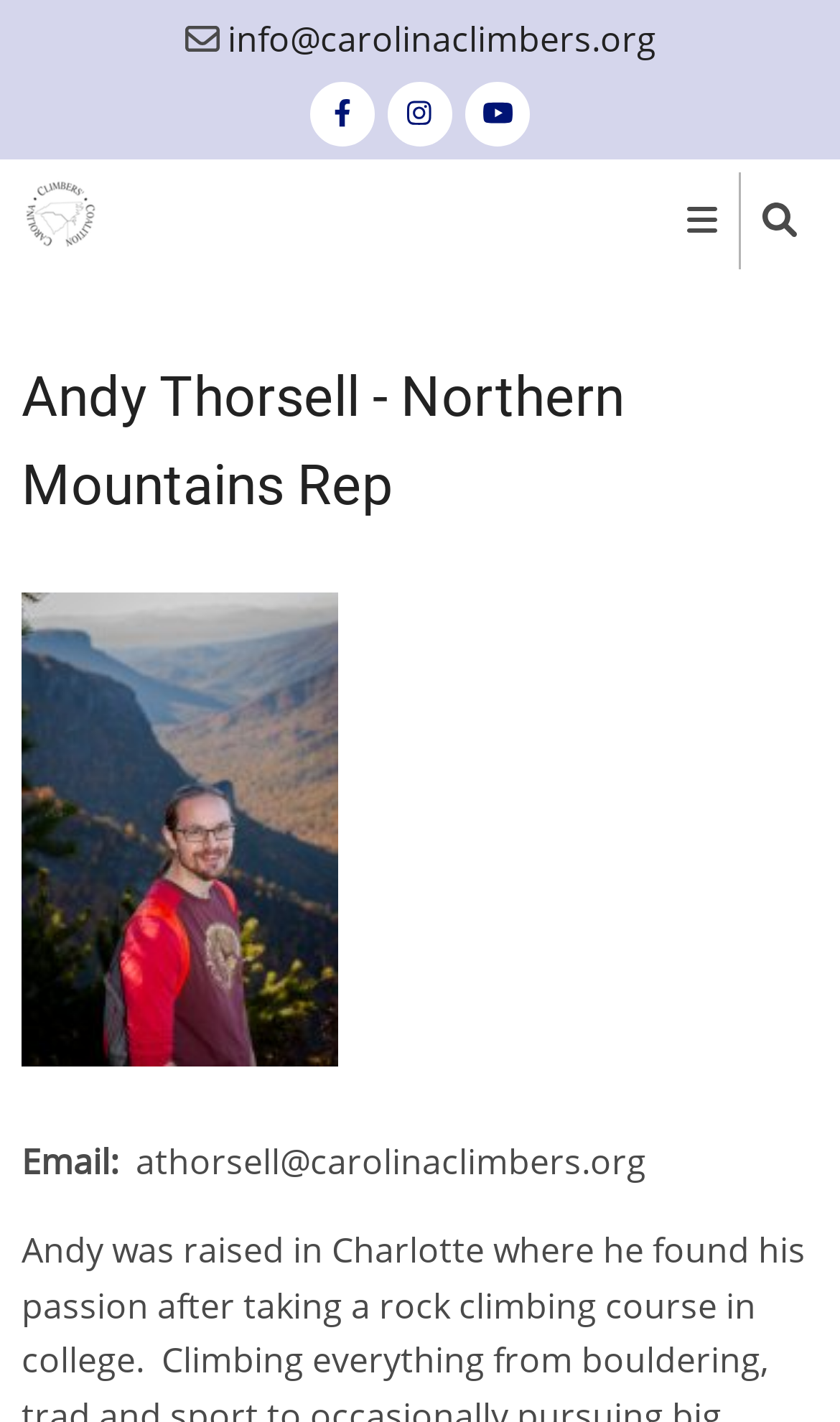What is the organization Andy Thorsell is associated with?
Please give a detailed and elaborate explanation in response to the question.

I found the organization's name by looking at the root element's text, which mentions 'Carolina Climbers Coalition'. This suggests that Andy Thorsell is associated with this organization.